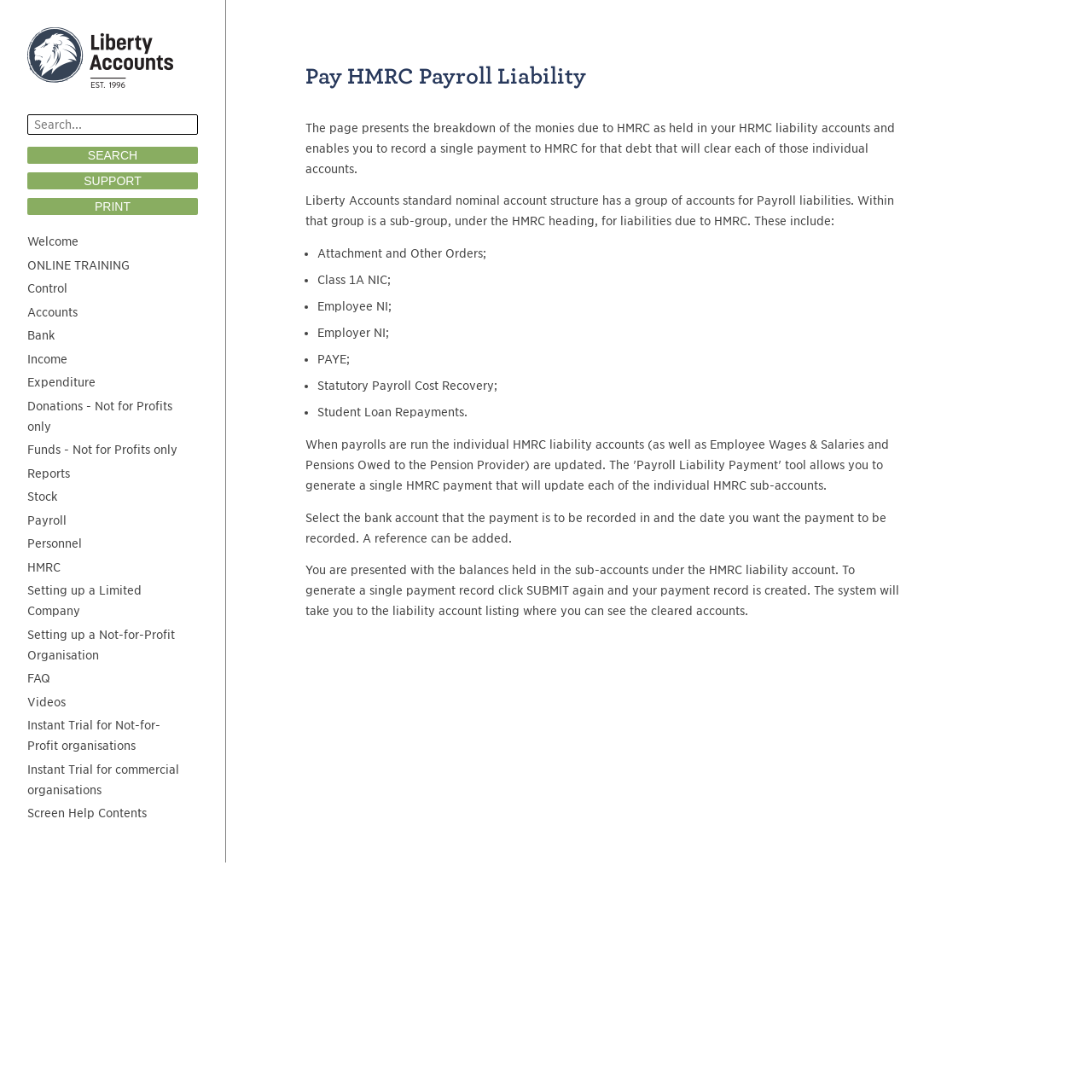What is the purpose of this webpage?
Based on the image, provide a one-word or brief-phrase response.

Liberty Accounts Help